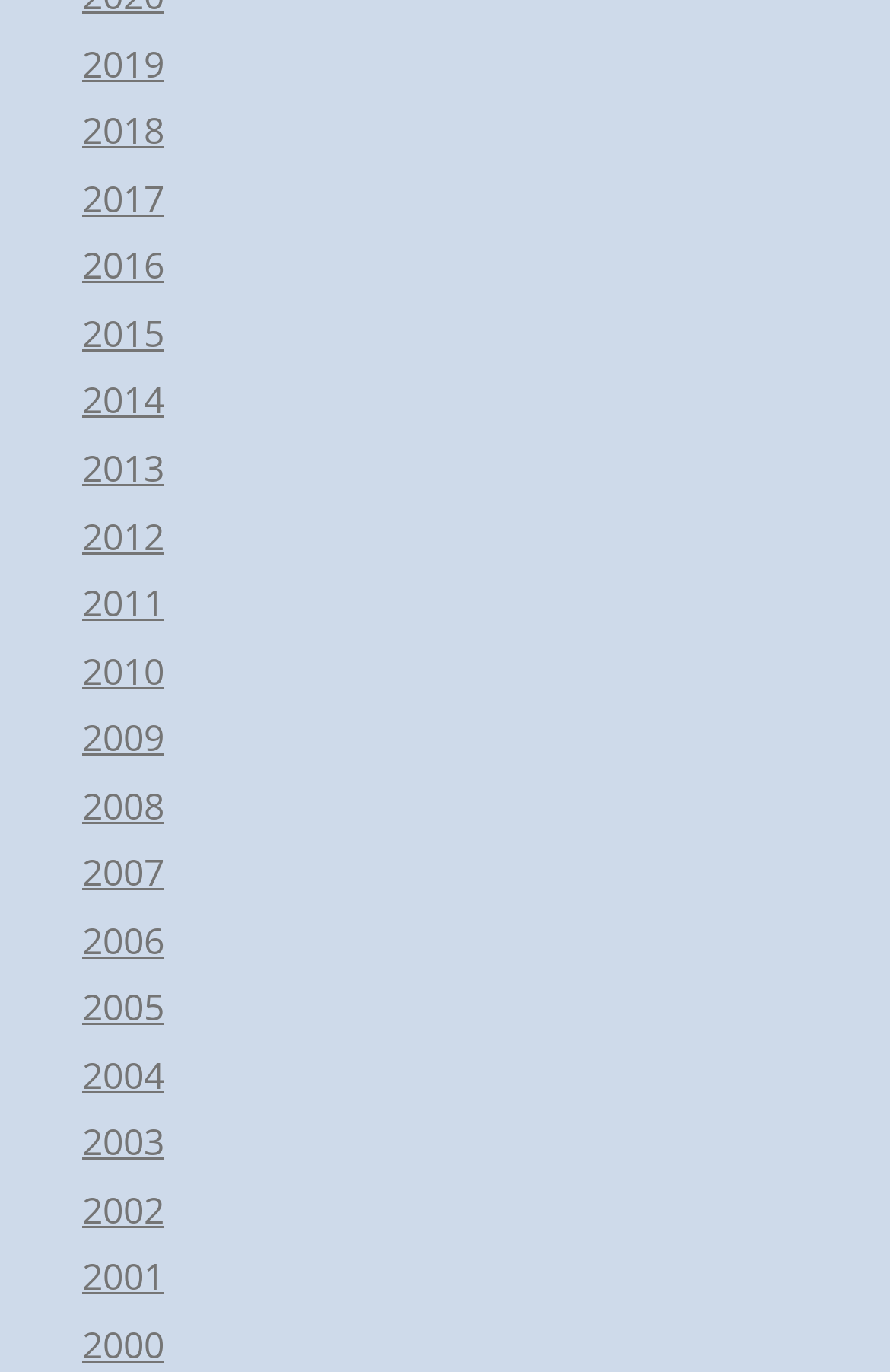Carefully observe the image and respond to the question with a detailed answer:
What is the year that is exactly in the middle of the list?

Since there are 21 links, I calculated the middle index to be 10.5, which corresponds to the link '2008', considering the list is in reverse chronological order.